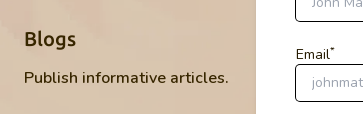Give a meticulous account of what the image depicts.

In this image, the section titled "Blogs" highlights a focus on creating and sharing valuable content. Just below the heading, the text reads "Publish informative articles," emphasizing the role of blogs in disseminating knowledge and insights. The warm background complements the textual elements, creating an inviting atmosphere for users interested in content marketing strategies. This is a part of a larger layout aimed at enhancing understanding of e-commerce tools and marketing approaches for businesses in 2024. The adjacent area features an email subscription form, suggesting a motivation for readers to stay connected and receive updates related to industry developments and expert guidance.